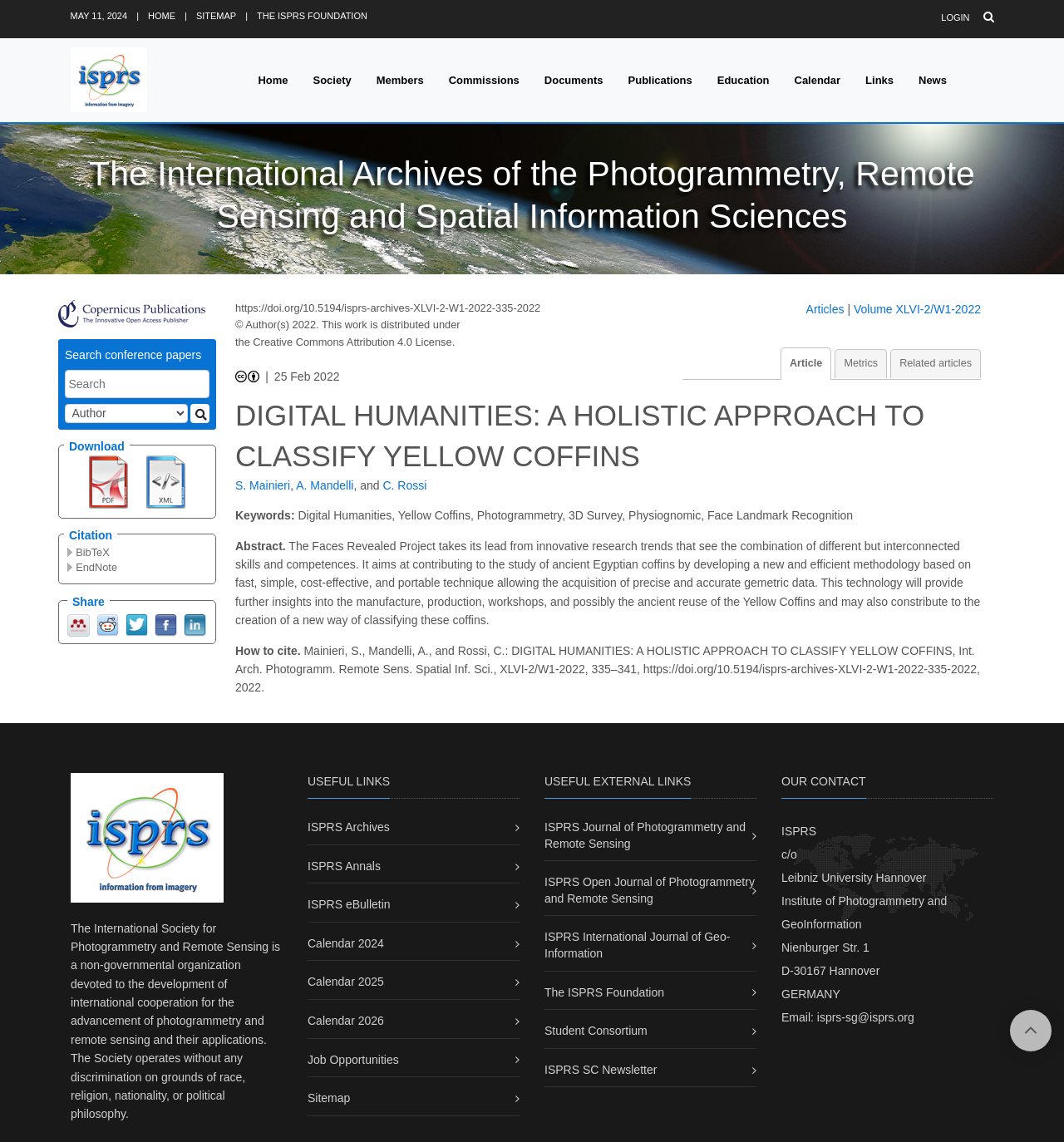Using the format (top-left x, top-left y, bottom-right x, bottom-right y), and given the element description, identify the bounding box coordinates within the screenshot: Teeth whitening or bleaching

None